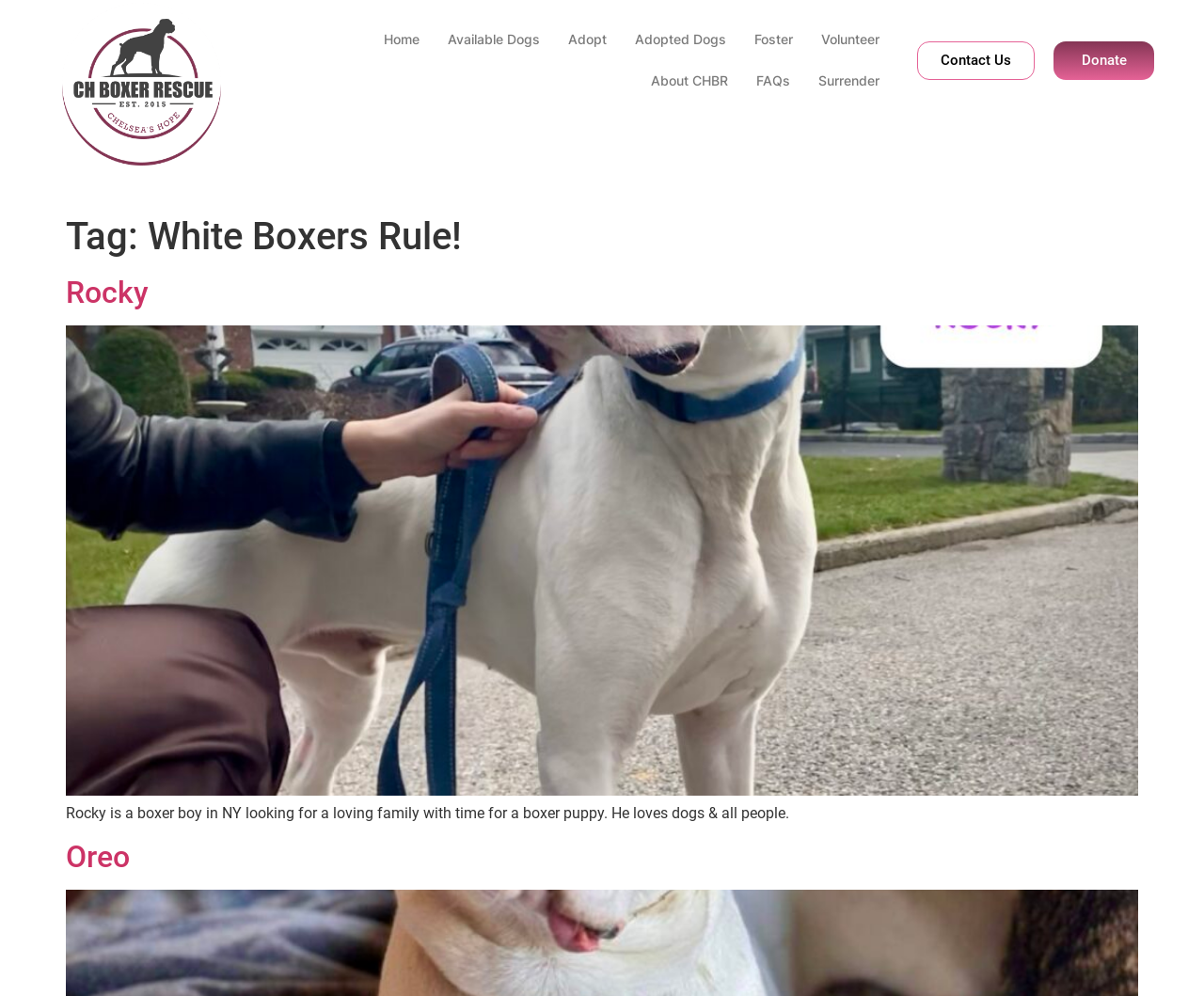Could you please study the image and provide a detailed answer to the question:
What is the purpose of this webpage?

The webpage has links to 'Adopt', 'Available Dogs', 'Adopted Dogs', and 'Foster', which suggests that the purpose of this webpage is related to dog adoption or rescue.